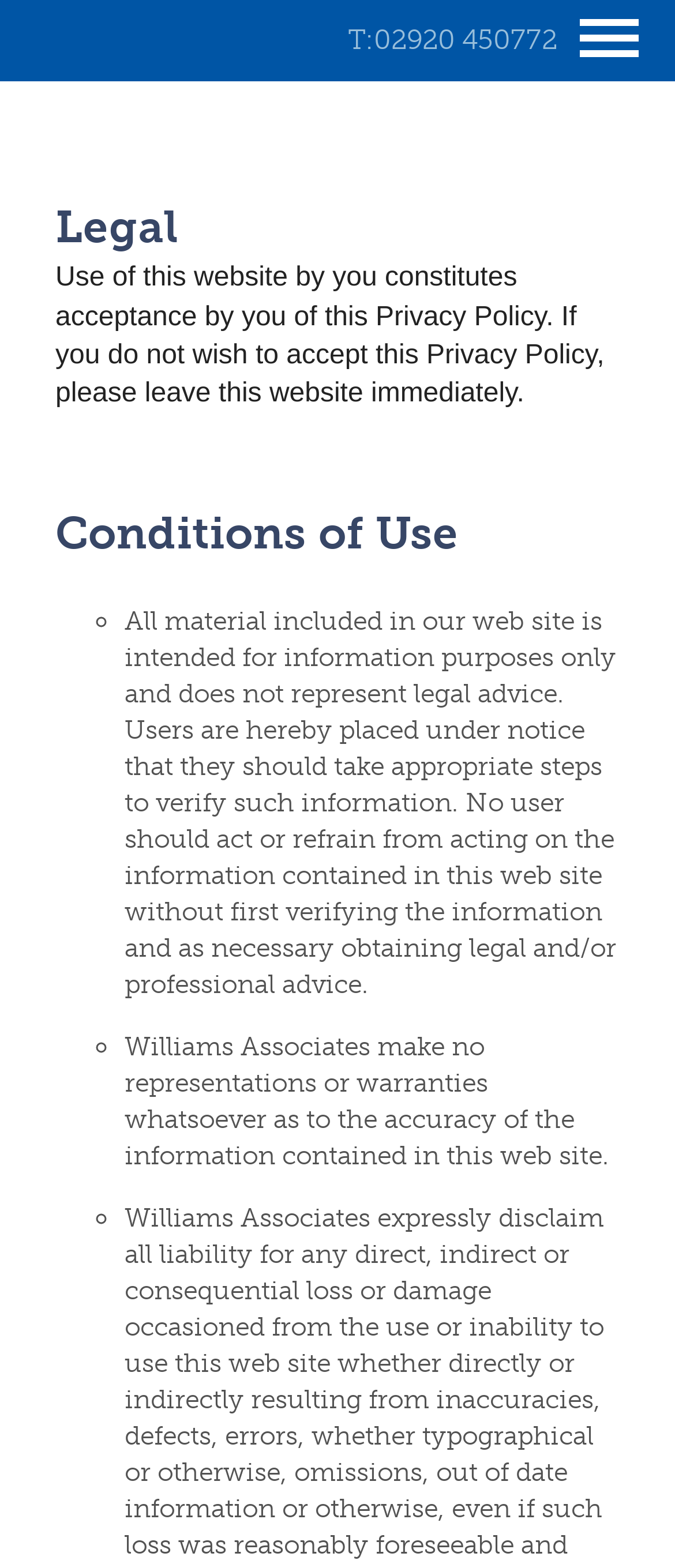Provide a brief response to the question below using a single word or phrase: 
What is the structure of the Conditions of Use section?

List format